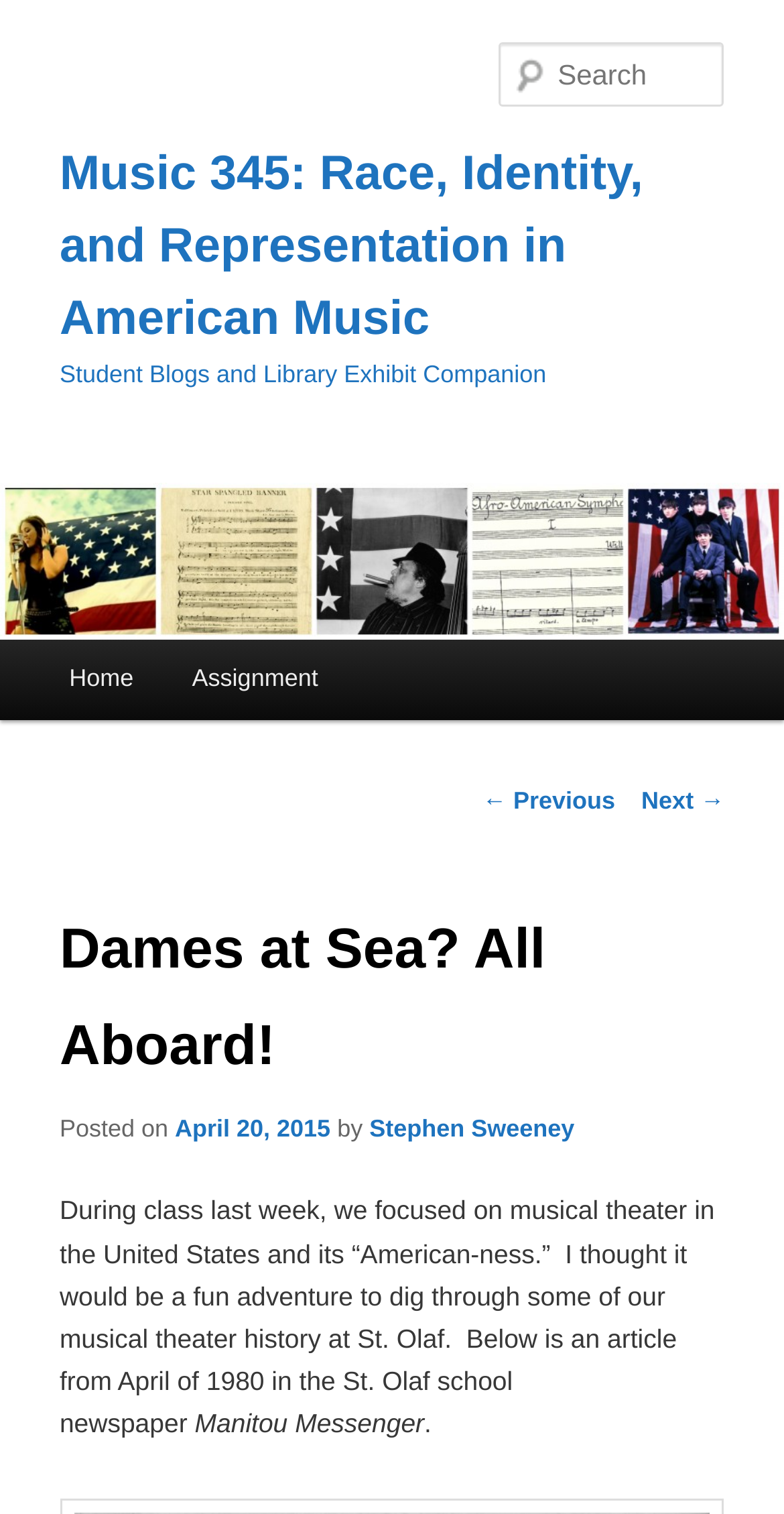What is the title of the blog post?
Answer the question in a detailed and comprehensive manner.

The title of the blog post can be found in the heading element 'Dames at Sea? All Aboard!' which is a subheading under the main course title.